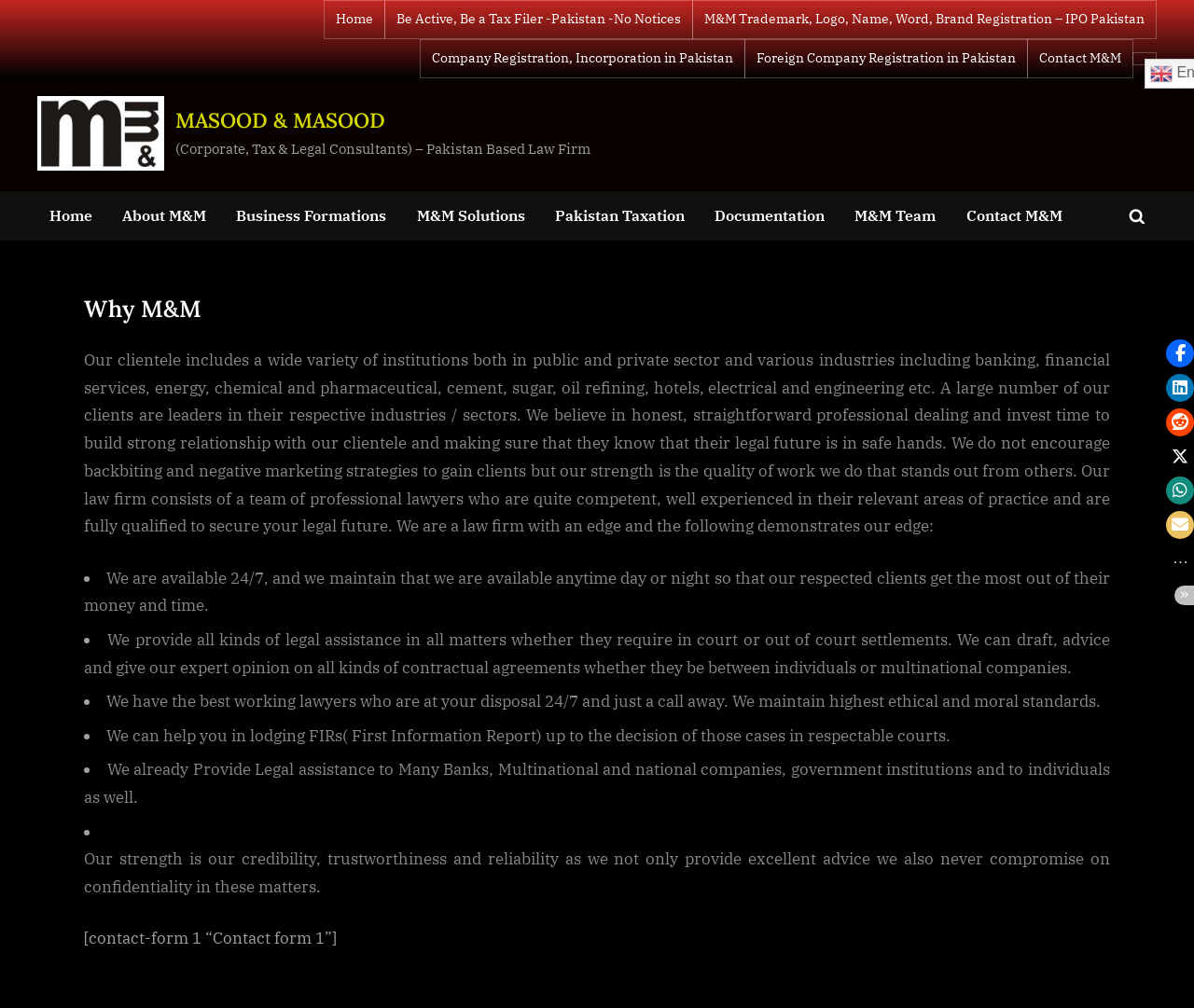Find the bounding box coordinates of the clickable element required to execute the following instruction: "Click on the Contact M&M link". Provide the coordinates as four float numbers between 0 and 1, i.e., [left, top, right, bottom].

[0.87, 0.049, 0.939, 0.068]